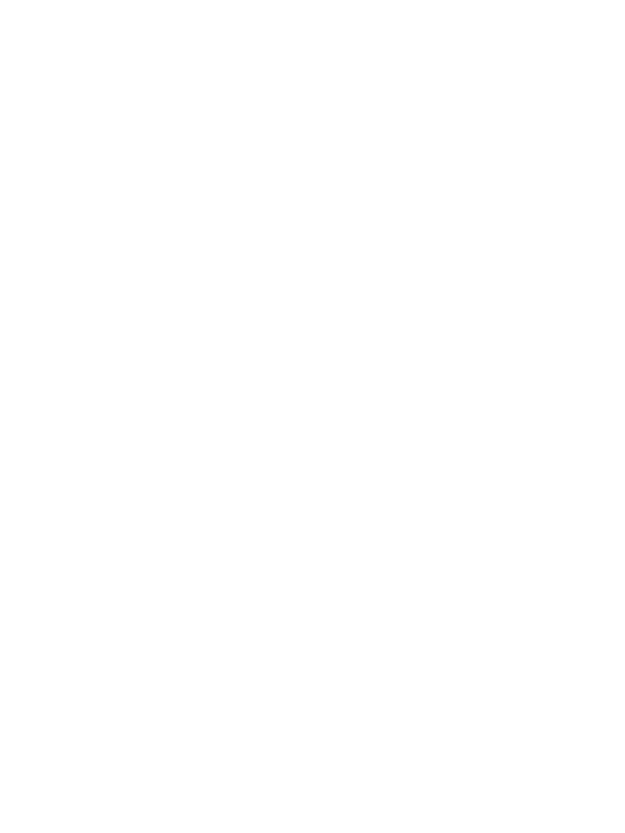What is the range of sizes available for the Nicoletta gown?
Give a detailed response to the question by analyzing the screenshot.

According to the product page, the Nicoletta gown is available in a range of sizes, from 2 to 24, allowing customers to select a size that fits them best.